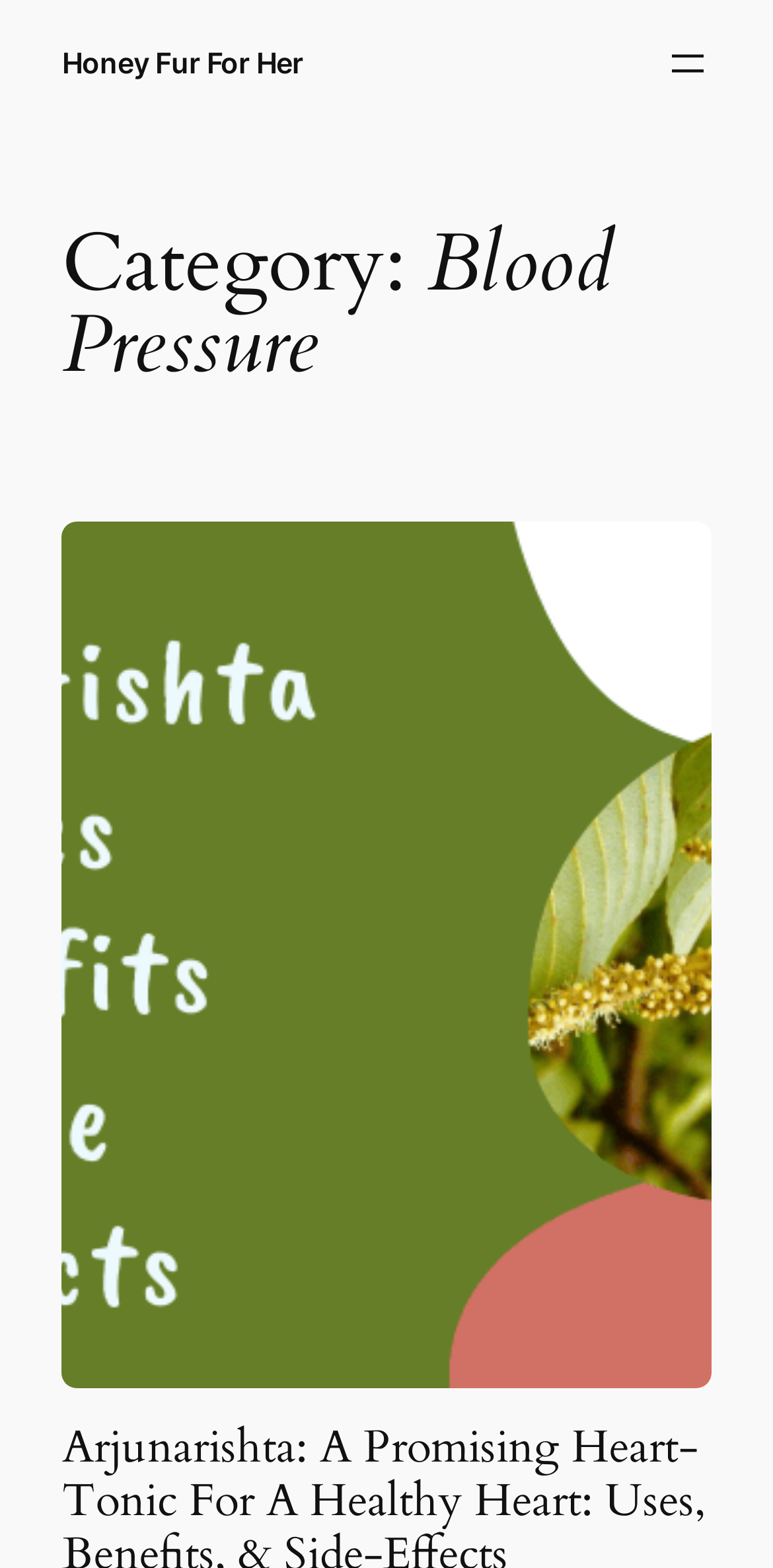Find the bounding box coordinates for the HTML element specified by: "Honey Fur For Her".

[0.08, 0.029, 0.393, 0.05]